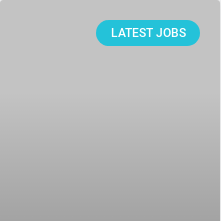What is the purpose of the 'LATEST JOBS' button?
We need a detailed and exhaustive answer to the question. Please elaborate.

The caption states that the 'LATEST JOBS' button invites users to explore the most recent job opportunities available, emphasizing its importance in the context of career searches and recruitment.